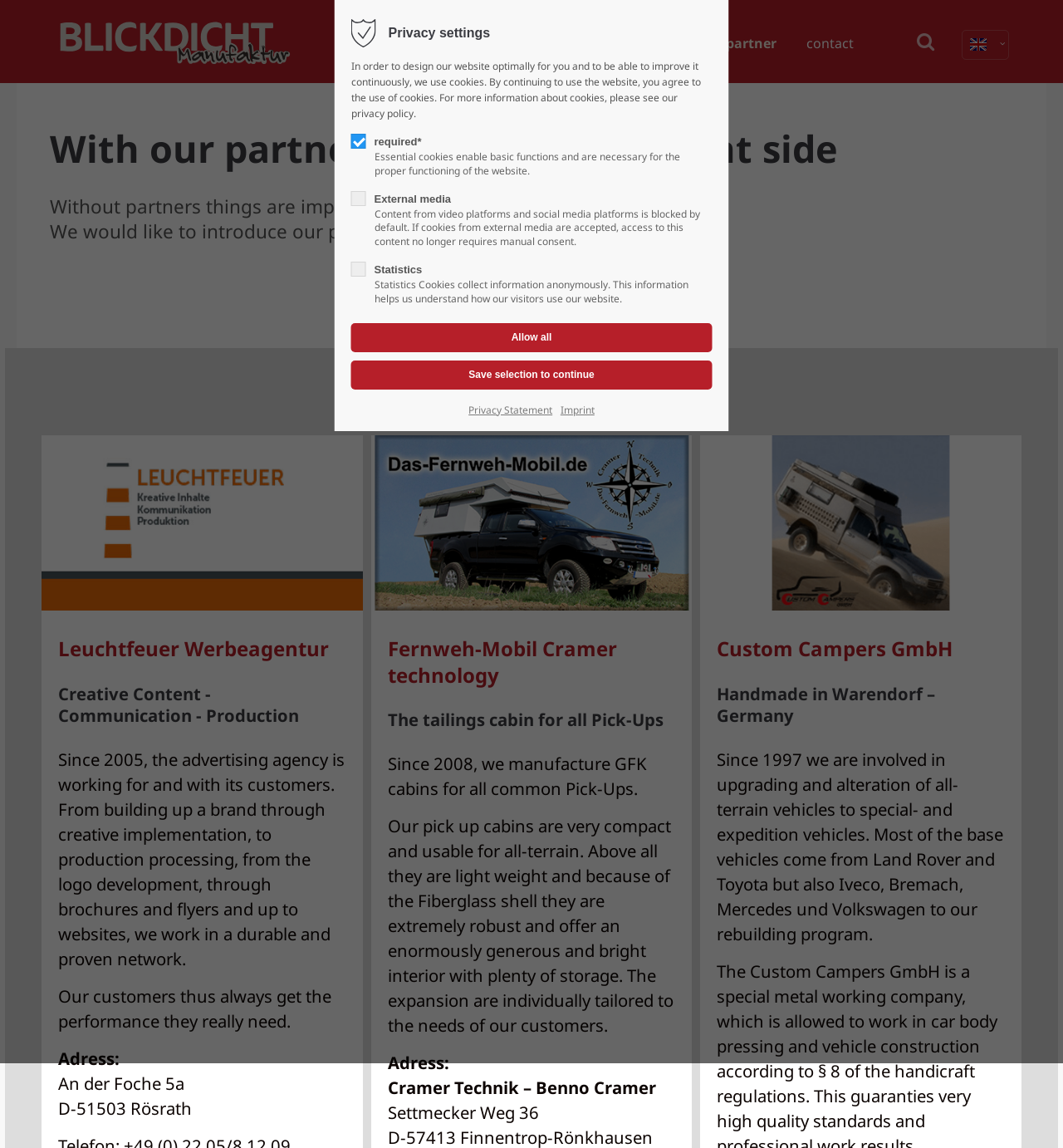What kind of vehicles does Fernweh-Mobil Cramer technology manufacture?
Please analyze the image and answer the question with as much detail as possible.

According to the webpage, Fernweh-Mobil Cramer technology manufactures GFK cabins for all common Pick-Ups, which are very compact and usable for all-terrain.